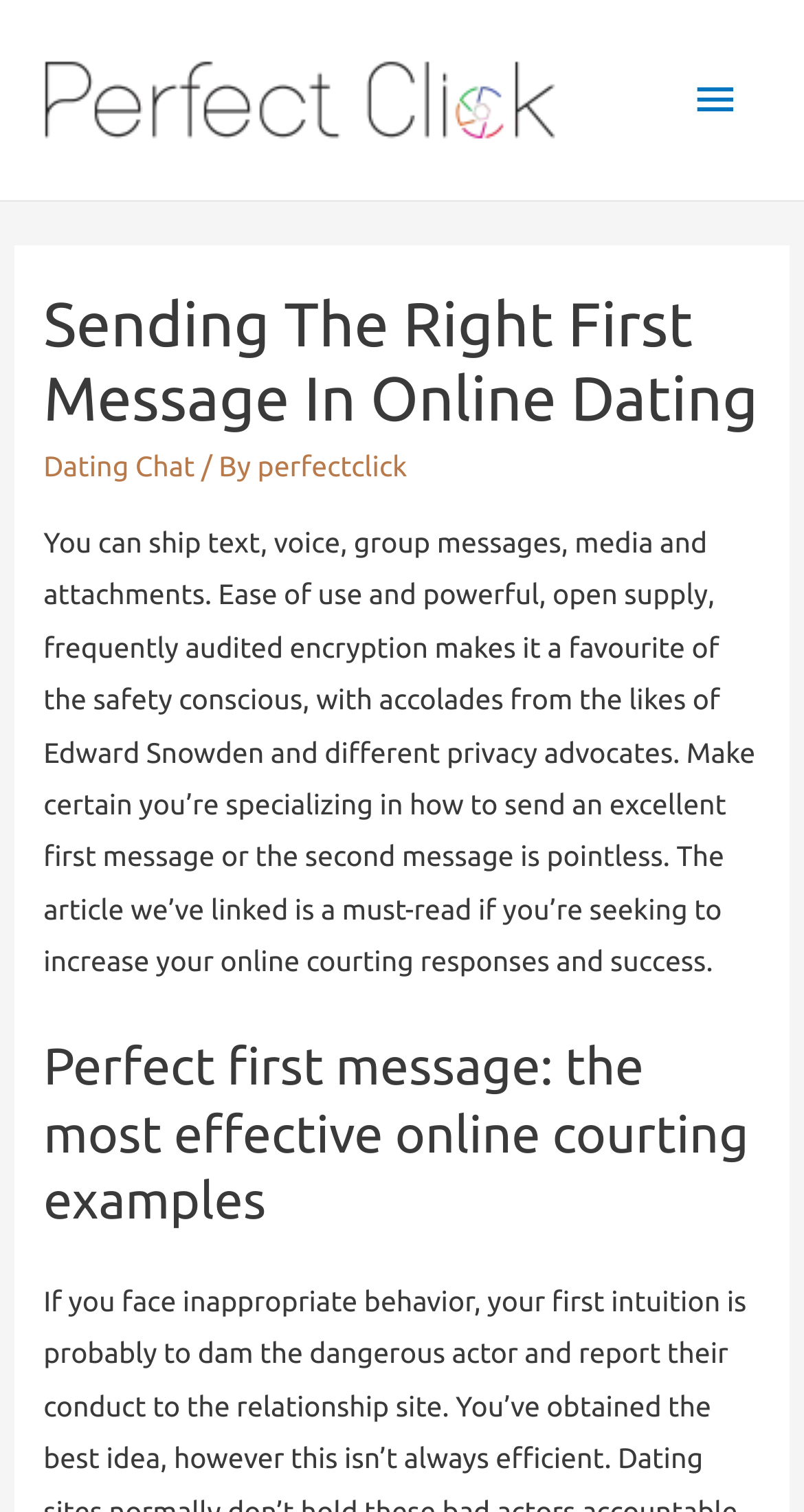What is the name of the website?
Analyze the image and deliver a detailed answer to the question.

I determined the name of the website by looking at the link element with the text 'Perfectclick' at the top of the page, which is likely the website's logo or branding.